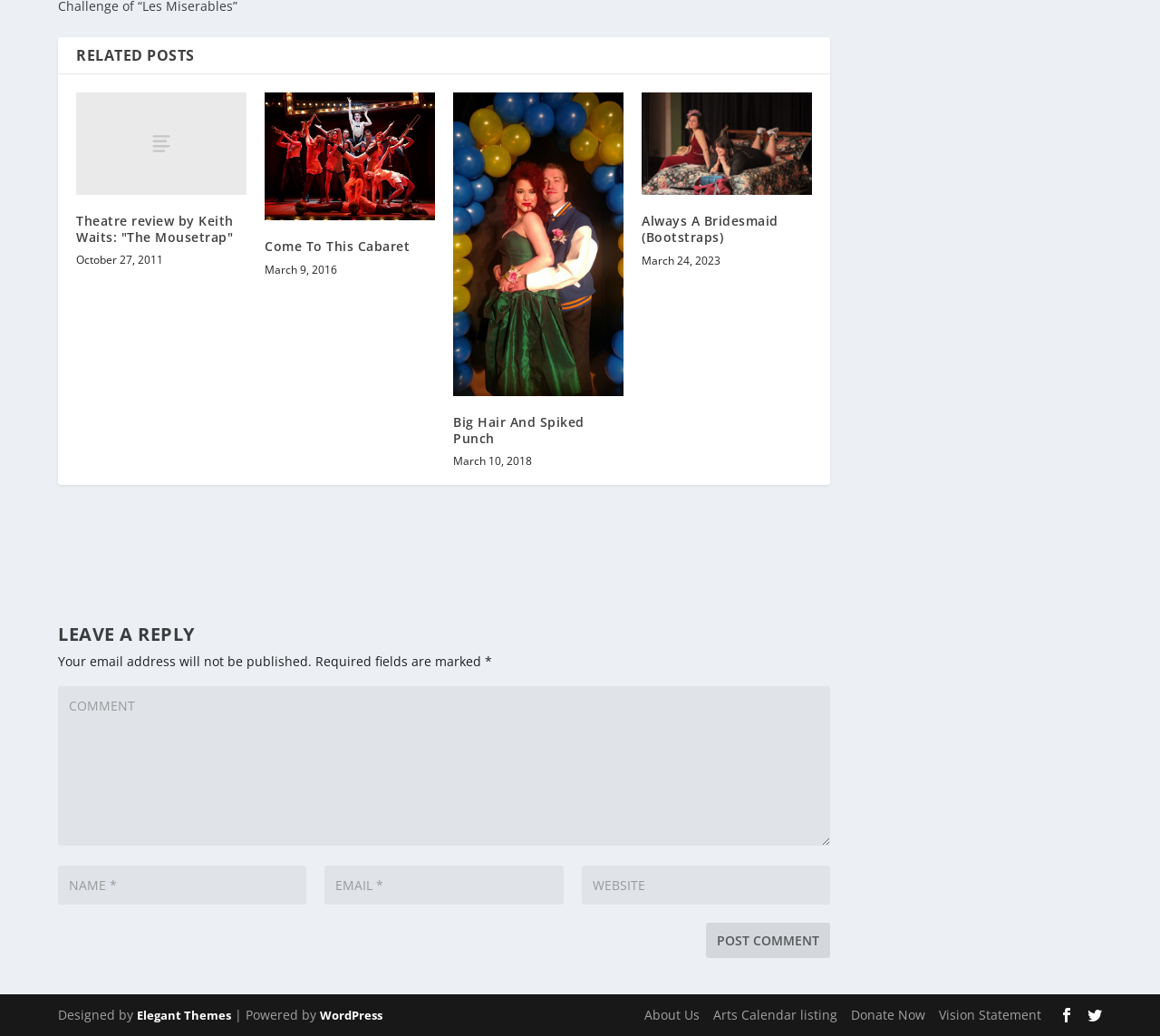Specify the bounding box coordinates of the area that needs to be clicked to achieve the following instruction: "Visit the 'About Us' page".

[0.555, 0.971, 0.603, 0.988]